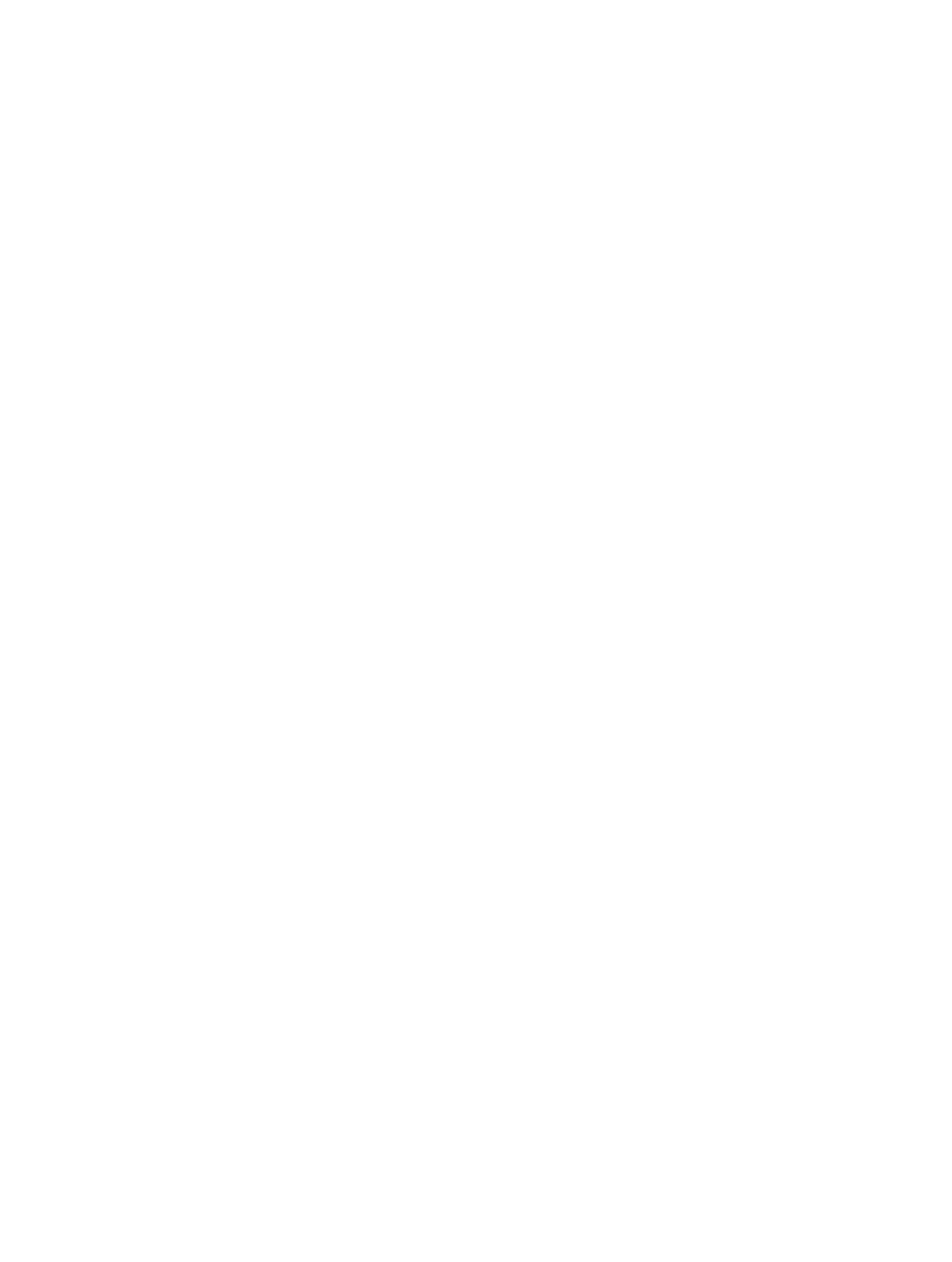Determine the bounding box coordinates of the clickable region to execute the instruction: "visit 澳门官方游戏网站（中国）有限公司 website". The coordinates should be four float numbers between 0 and 1, denoted as [left, top, right, bottom].

[0.0, 0.865, 0.492, 0.892]